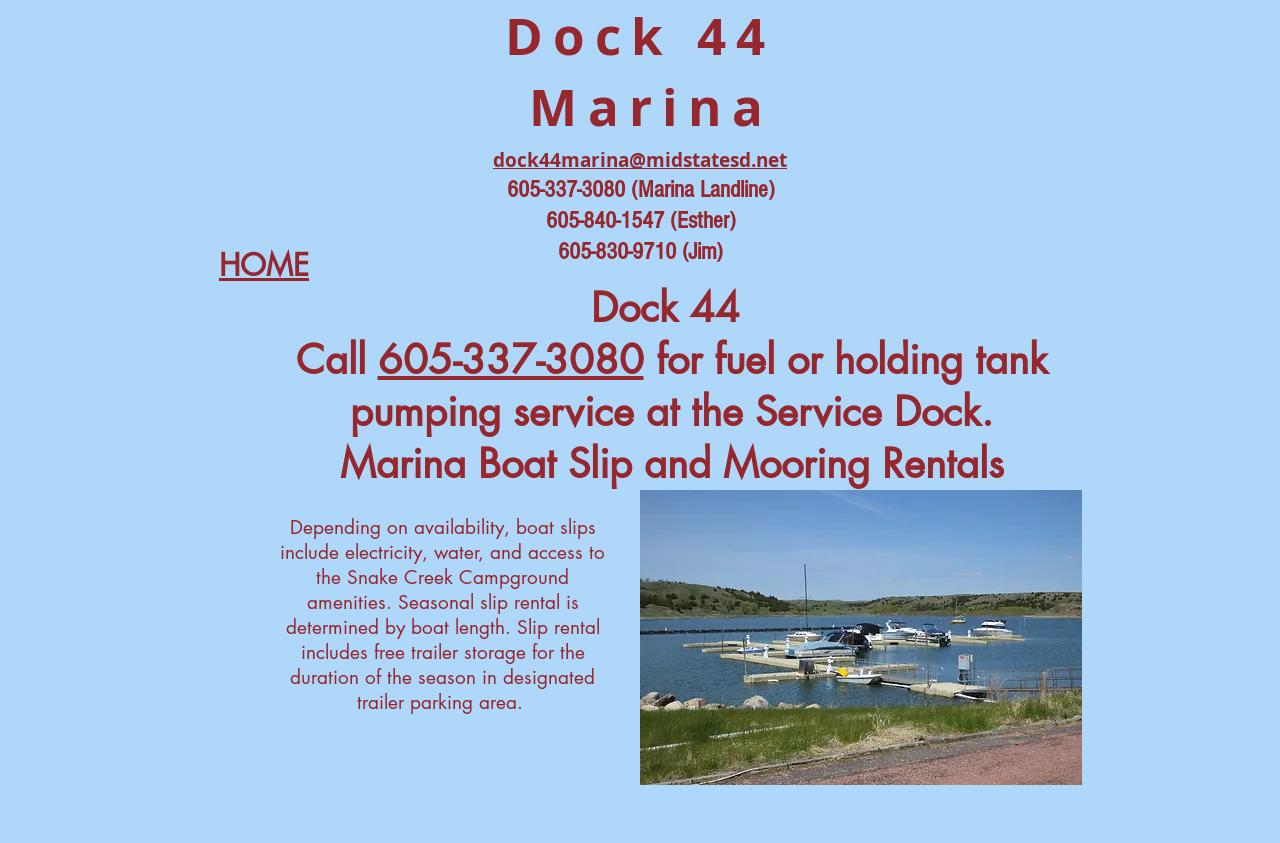Determine the bounding box coordinates of the UI element that matches the following description: "Dock 44". The coordinates should be four float numbers between 0 and 1 in the format [left, top, right, bottom].

[0.394, 0.0, 0.606, 0.084]